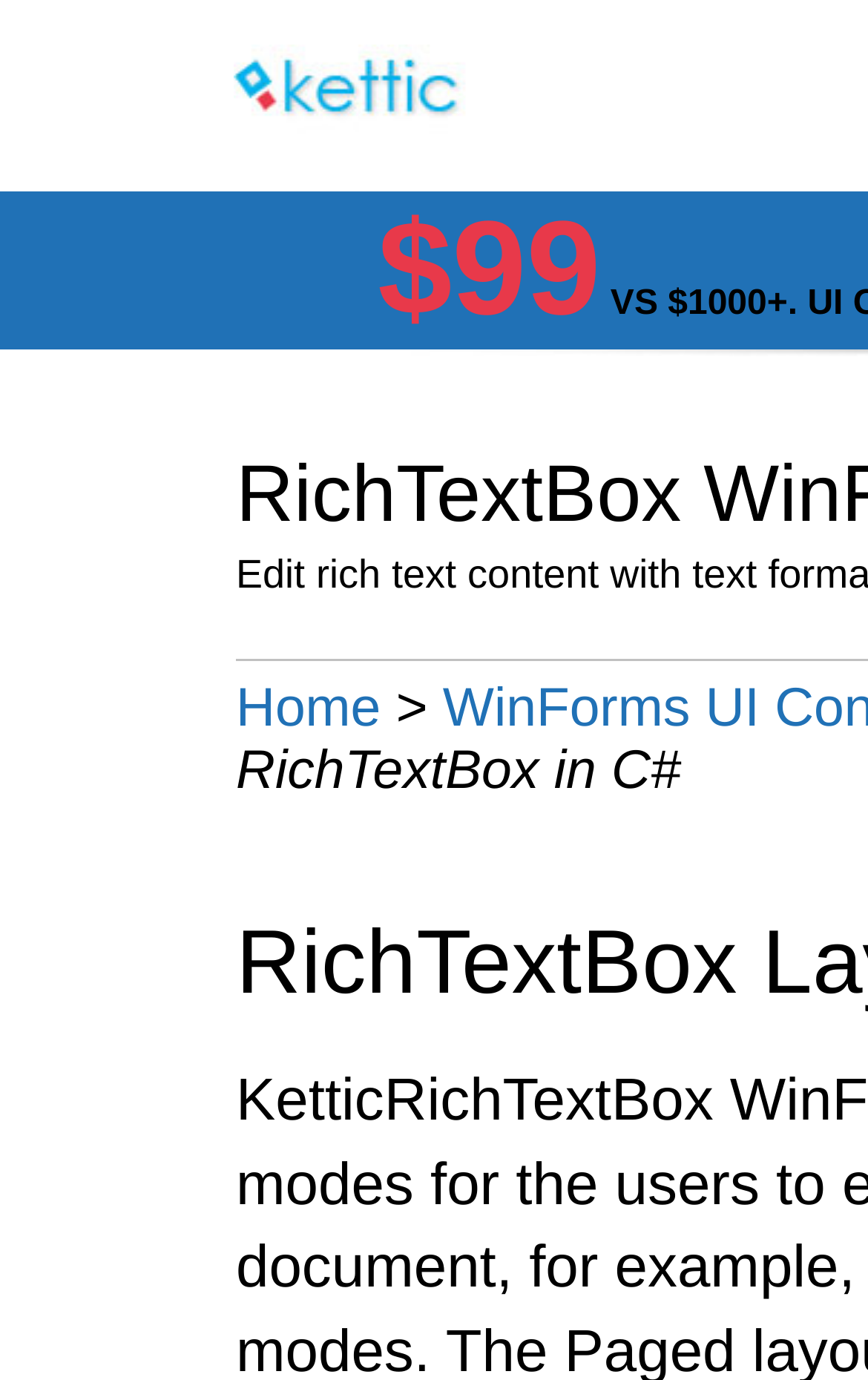What is the main heading displayed on the webpage? Please provide the text.

RichTextBox Layout Modes in C#.NET